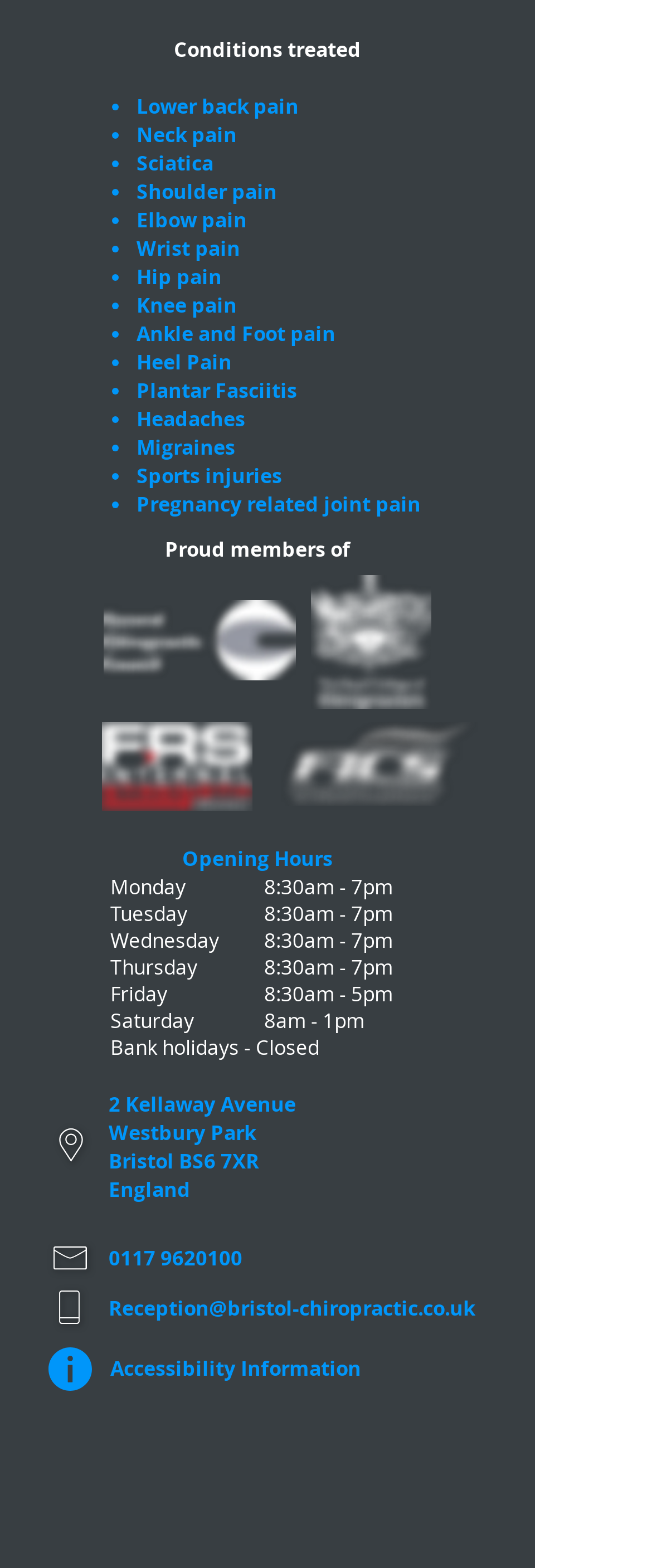What are the clinic's opening hours on Monday?
Based on the image, answer the question with as much detail as possible.

By examining the section of the webpage that displays the clinic's opening hours, I found that on Monday, the clinic is open from 8:30am to 7pm.